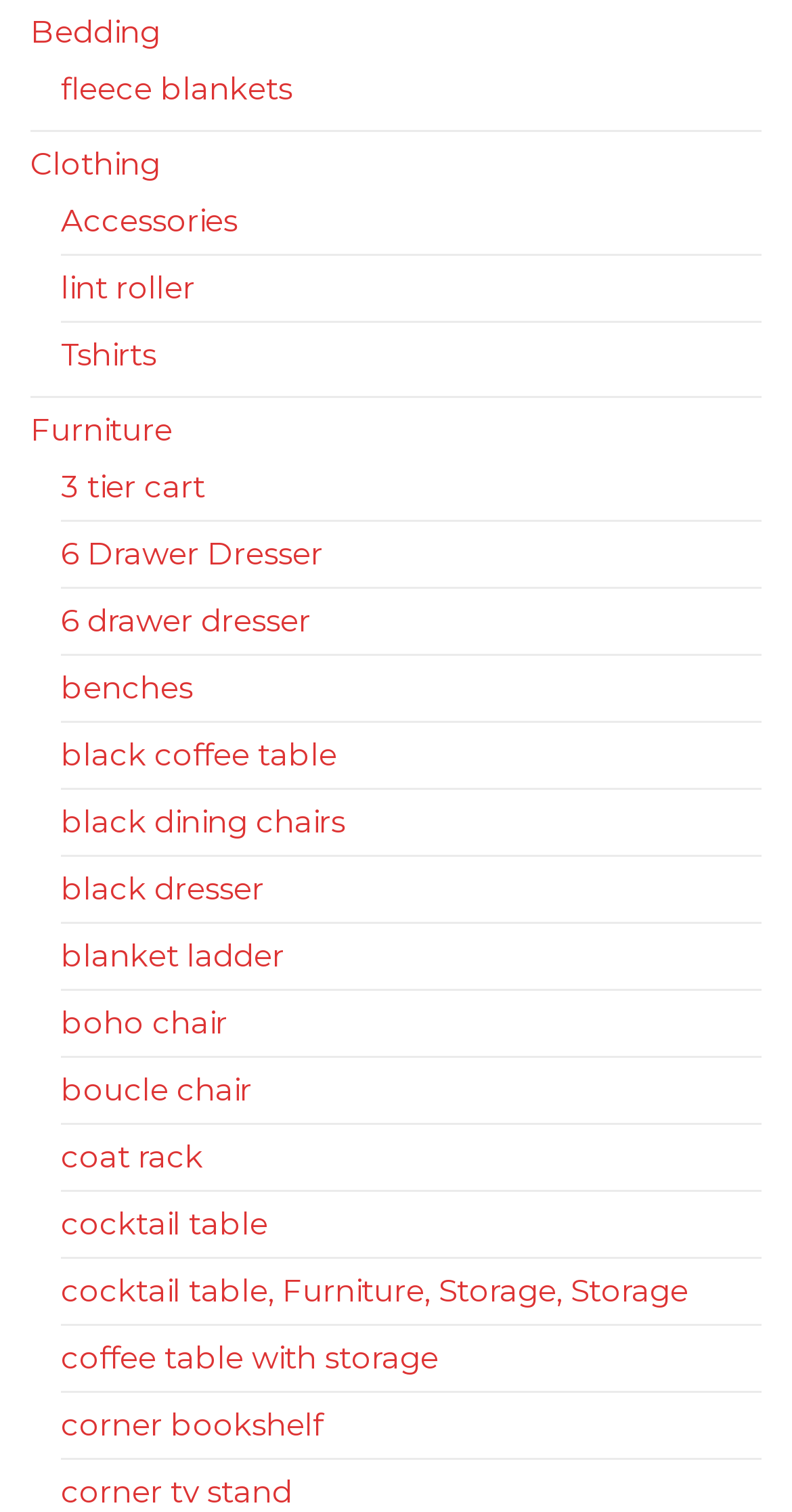Find the bounding box coordinates for the area that must be clicked to perform this action: "check out corner bookshelf".

[0.077, 0.929, 0.408, 0.955]